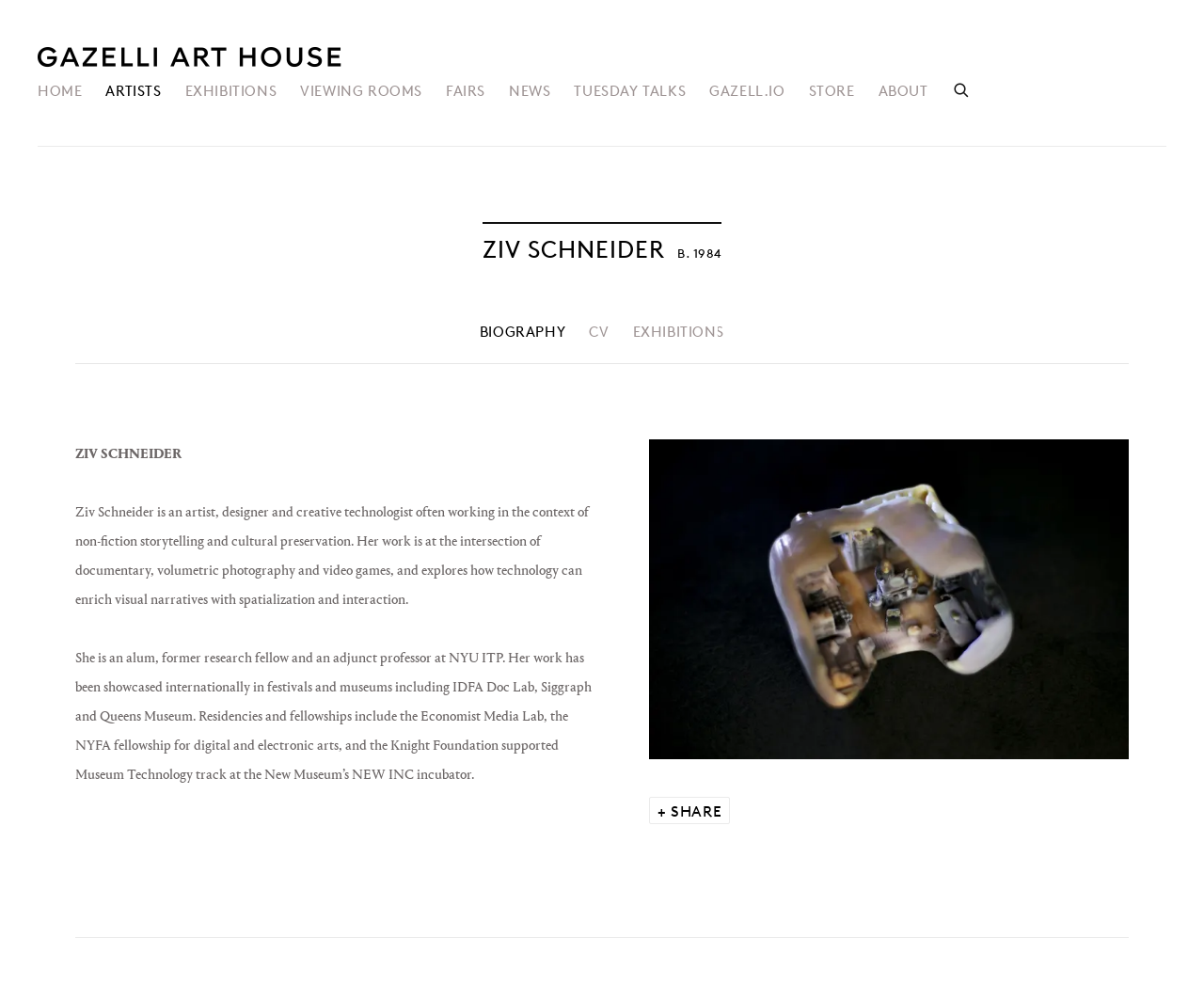Examine the image and give a thorough answer to the following question:
What is the name of the artist?

I found the answer by looking at the main content section of the webpage, where the artist's name is prominently displayed as 'ZIV SCHNEIDER' in a heading element.